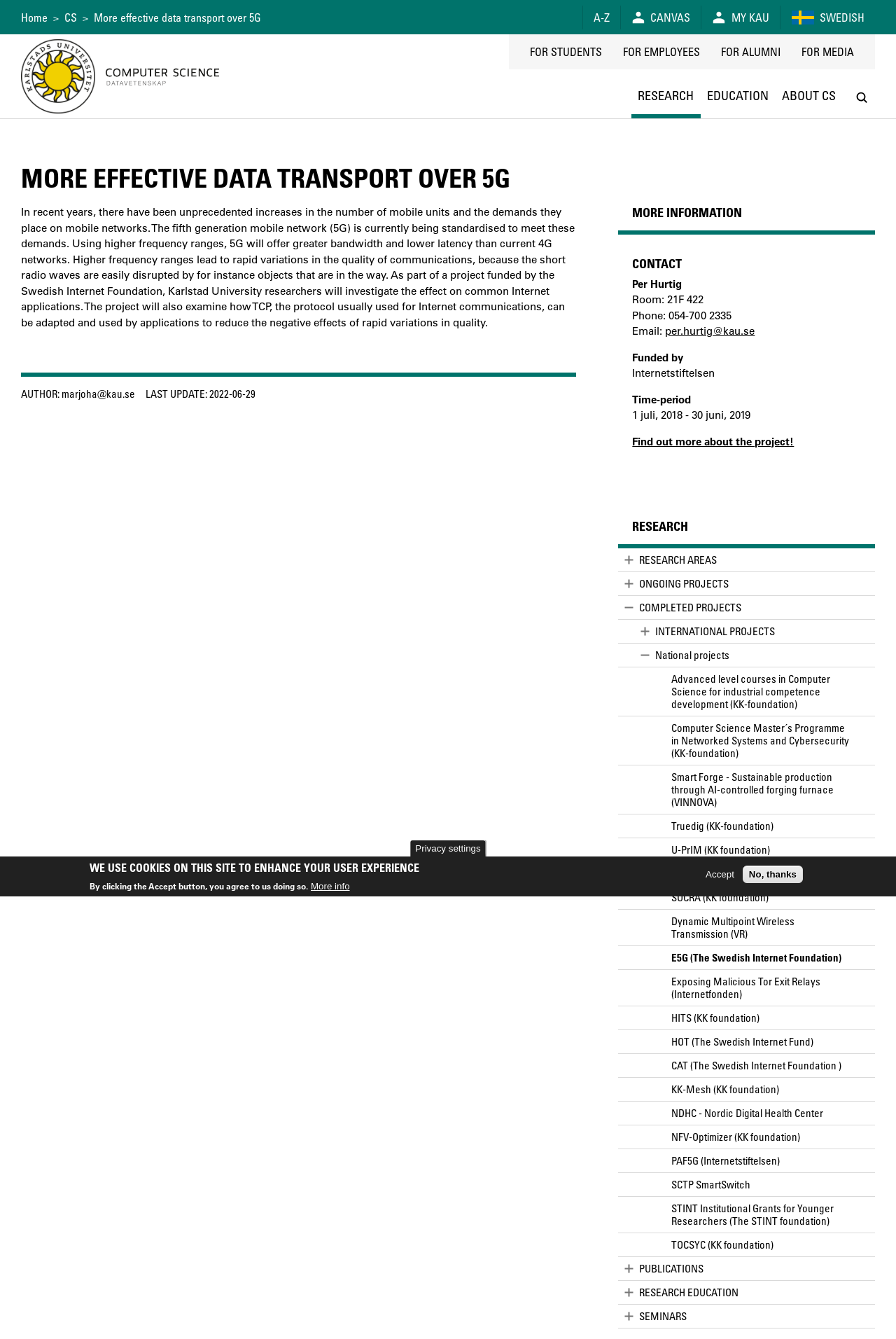Provide the bounding box coordinates for the UI element that is described as: "Ongoing projects".

[0.714, 0.431, 0.814, 0.44]